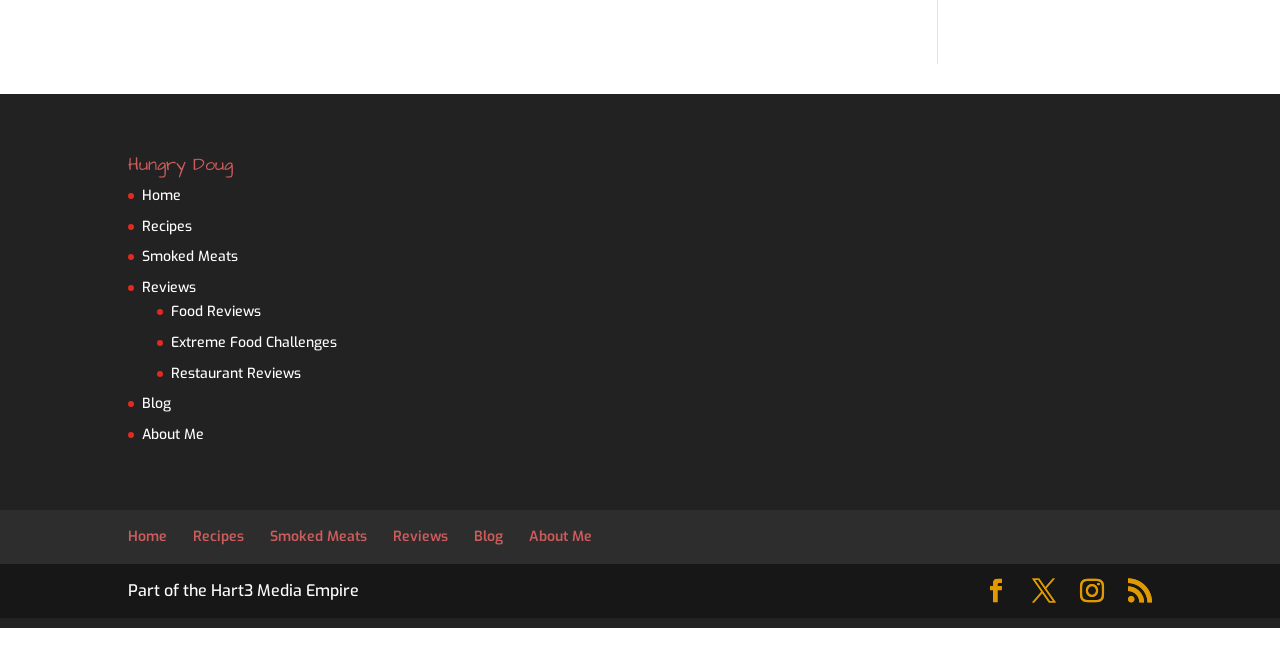Please specify the bounding box coordinates of the clickable region necessary for completing the following instruction: "view recipes". The coordinates must consist of four float numbers between 0 and 1, i.e., [left, top, right, bottom].

[0.111, 0.327, 0.15, 0.356]